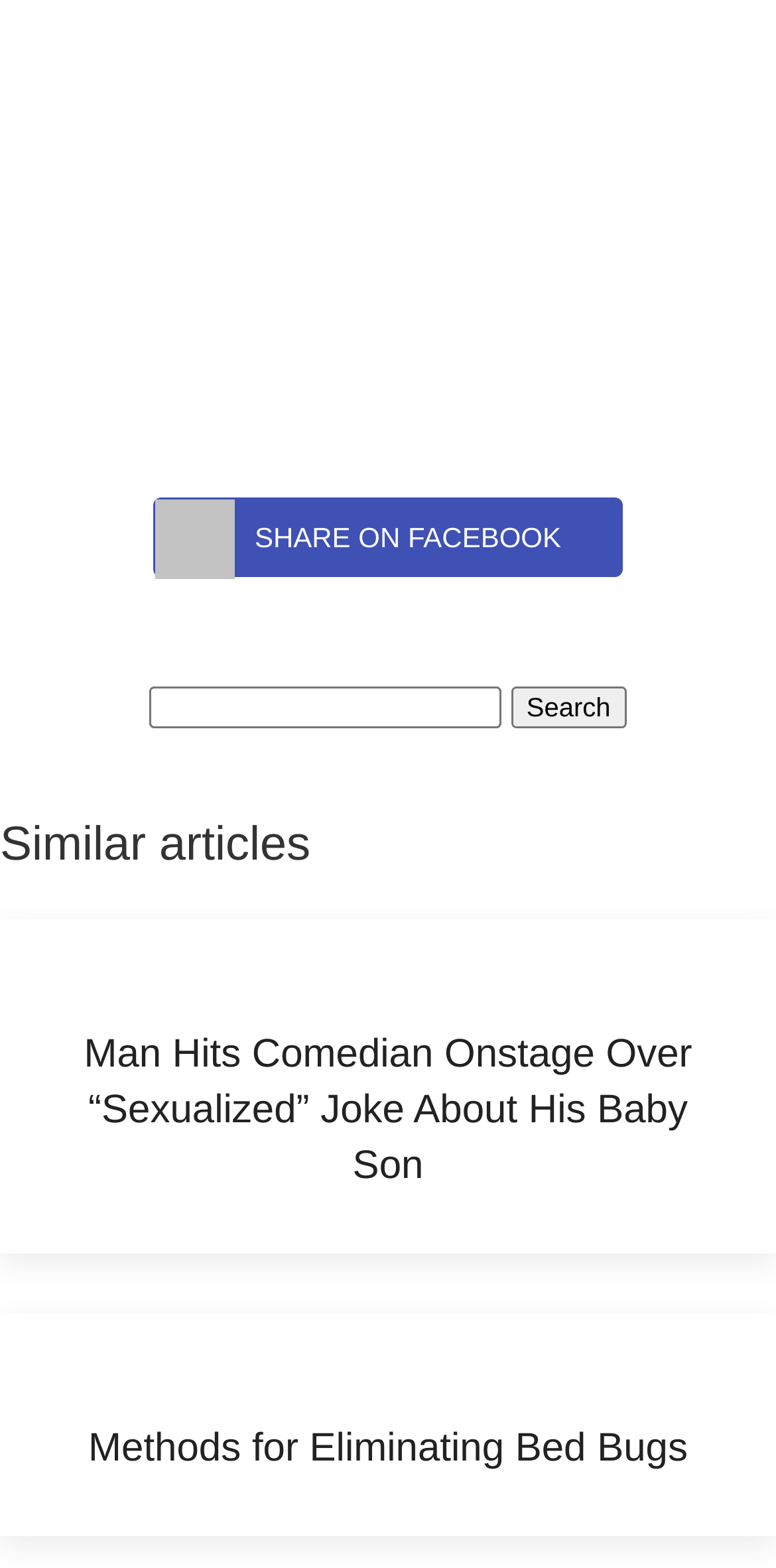Identify the bounding box coordinates for the UI element described as: "SHARE ON FACEBOOK".

[0.197, 0.317, 0.803, 0.368]